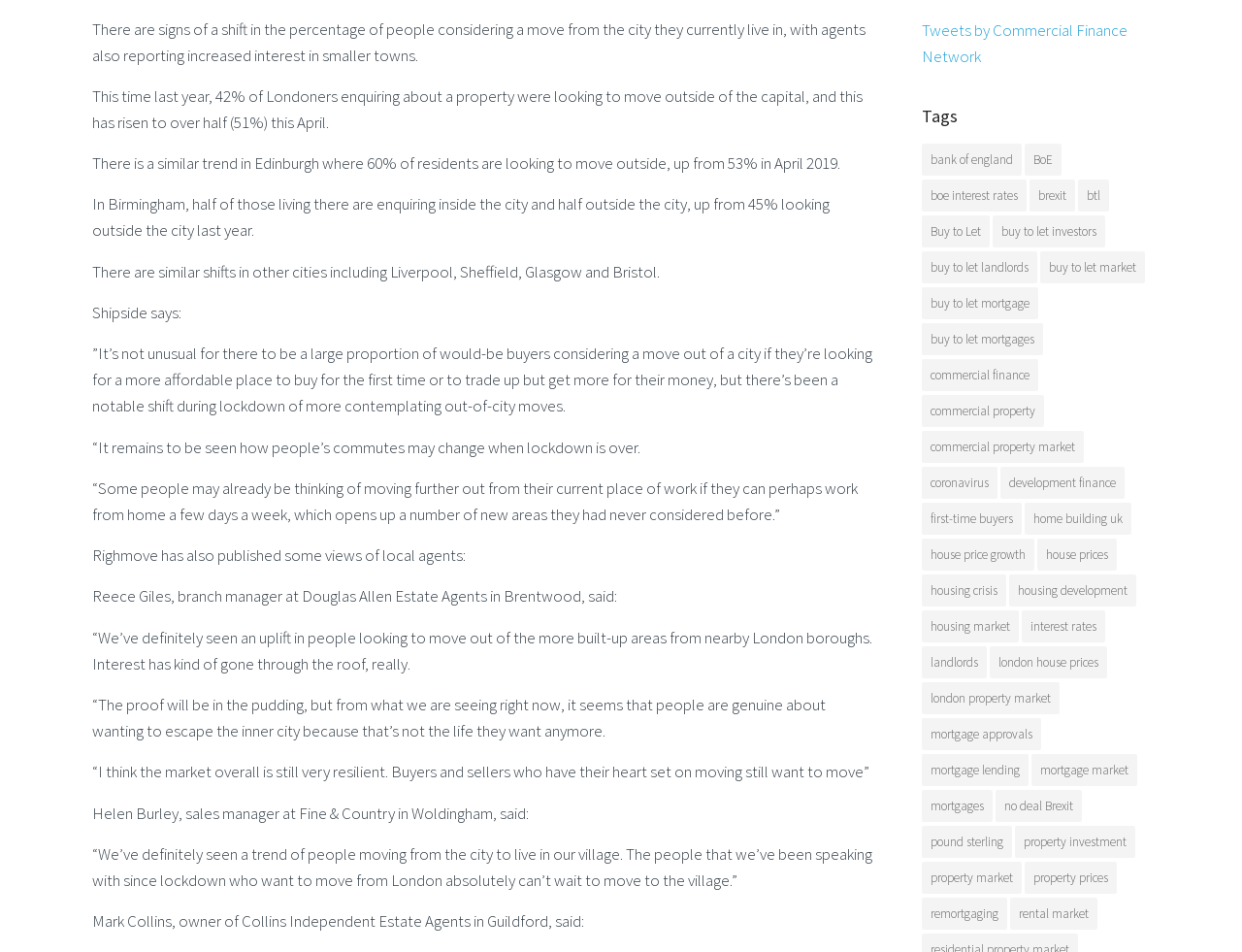What is the percentage of residents in Birmingham looking to move outside the city?
Answer the question in as much detail as possible.

According to the text, 'In Birmingham, half of those living there are enquiring inside the city and half outside the city, up from 45% looking outside the city last year.'